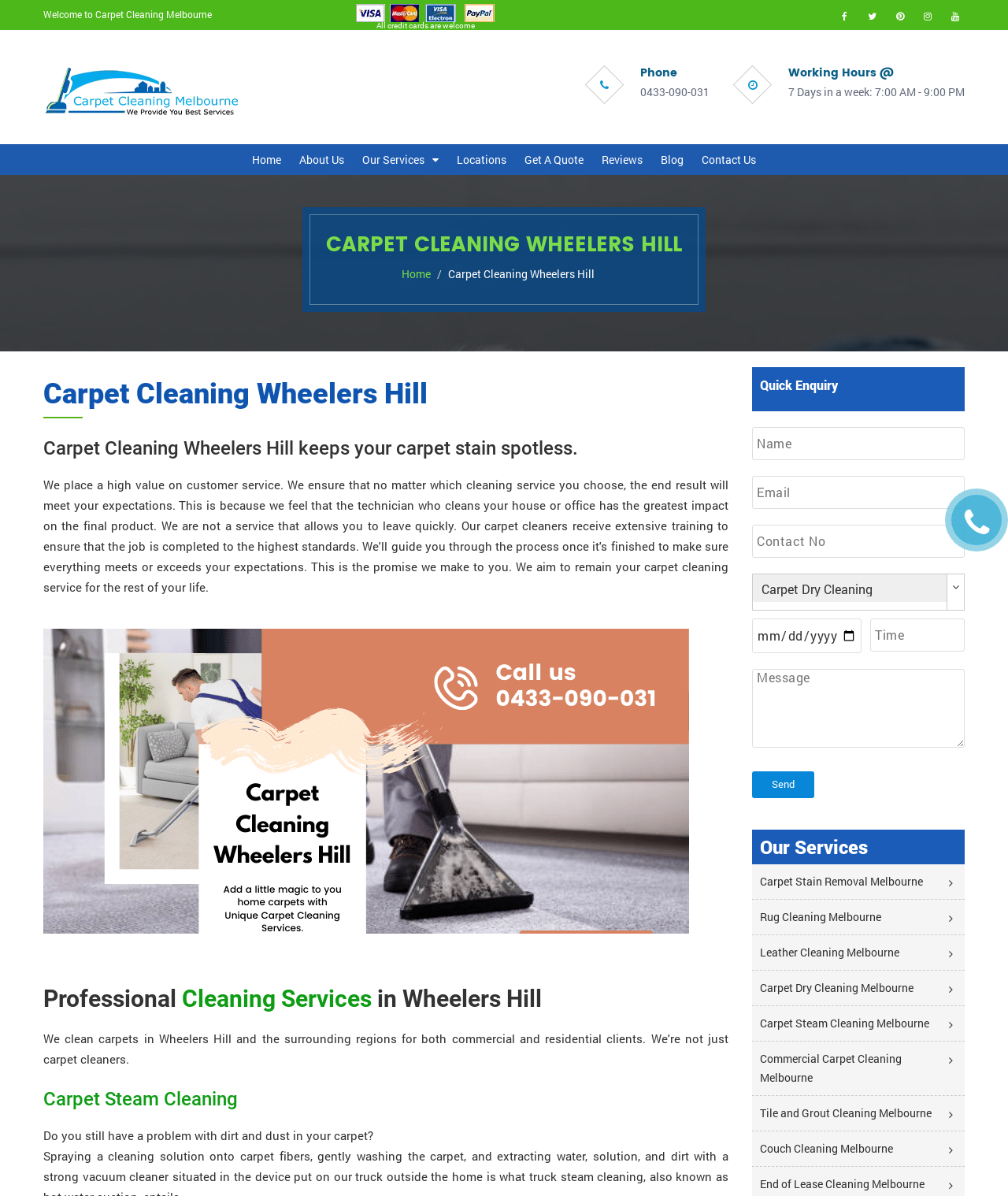Identify the bounding box coordinates of the part that should be clicked to carry out this instruction: "Click the 'Send' button".

[0.746, 0.645, 0.808, 0.667]